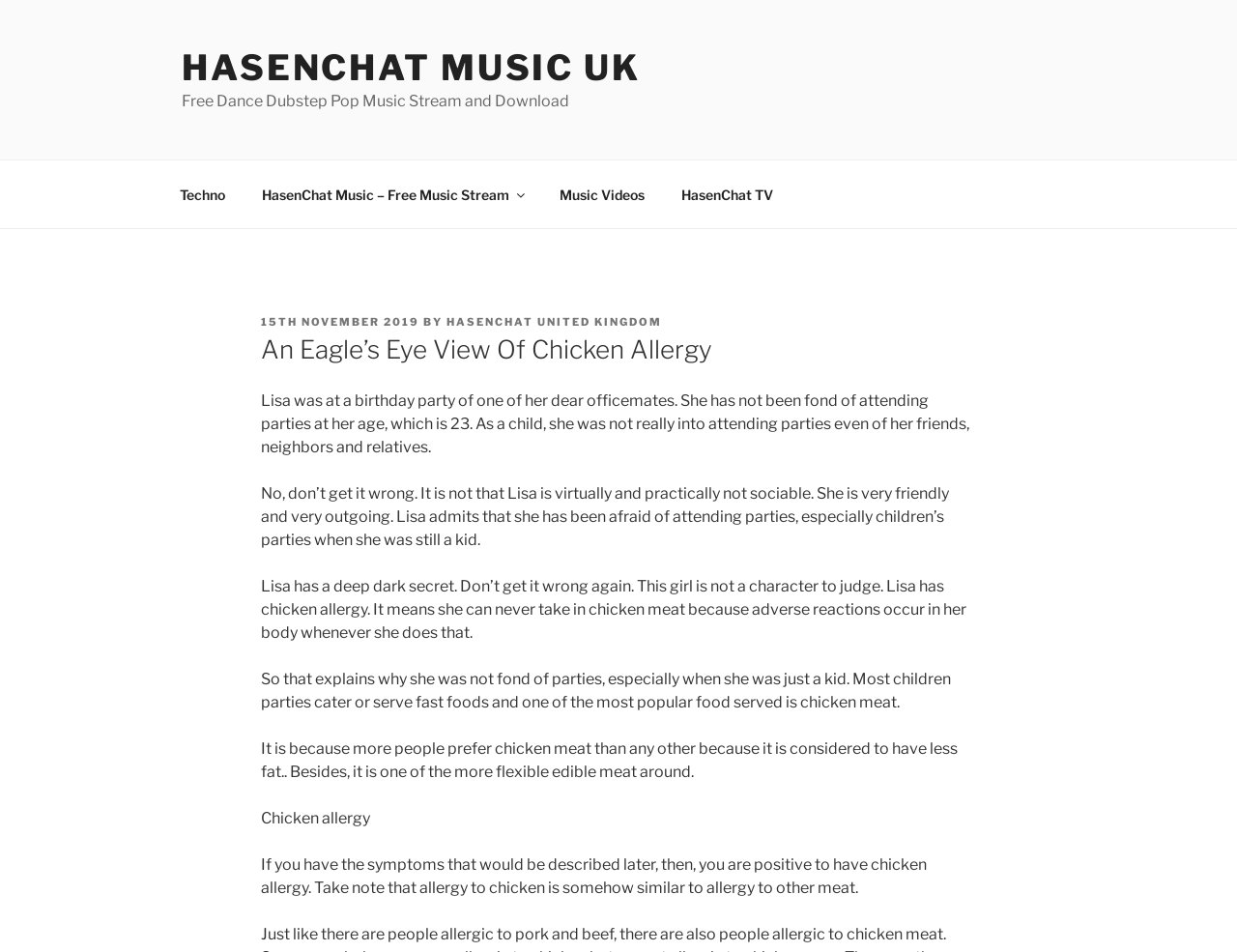What is the name of the music stream and download website?
Relying on the image, give a concise answer in one word or a brief phrase.

HasenChat Music